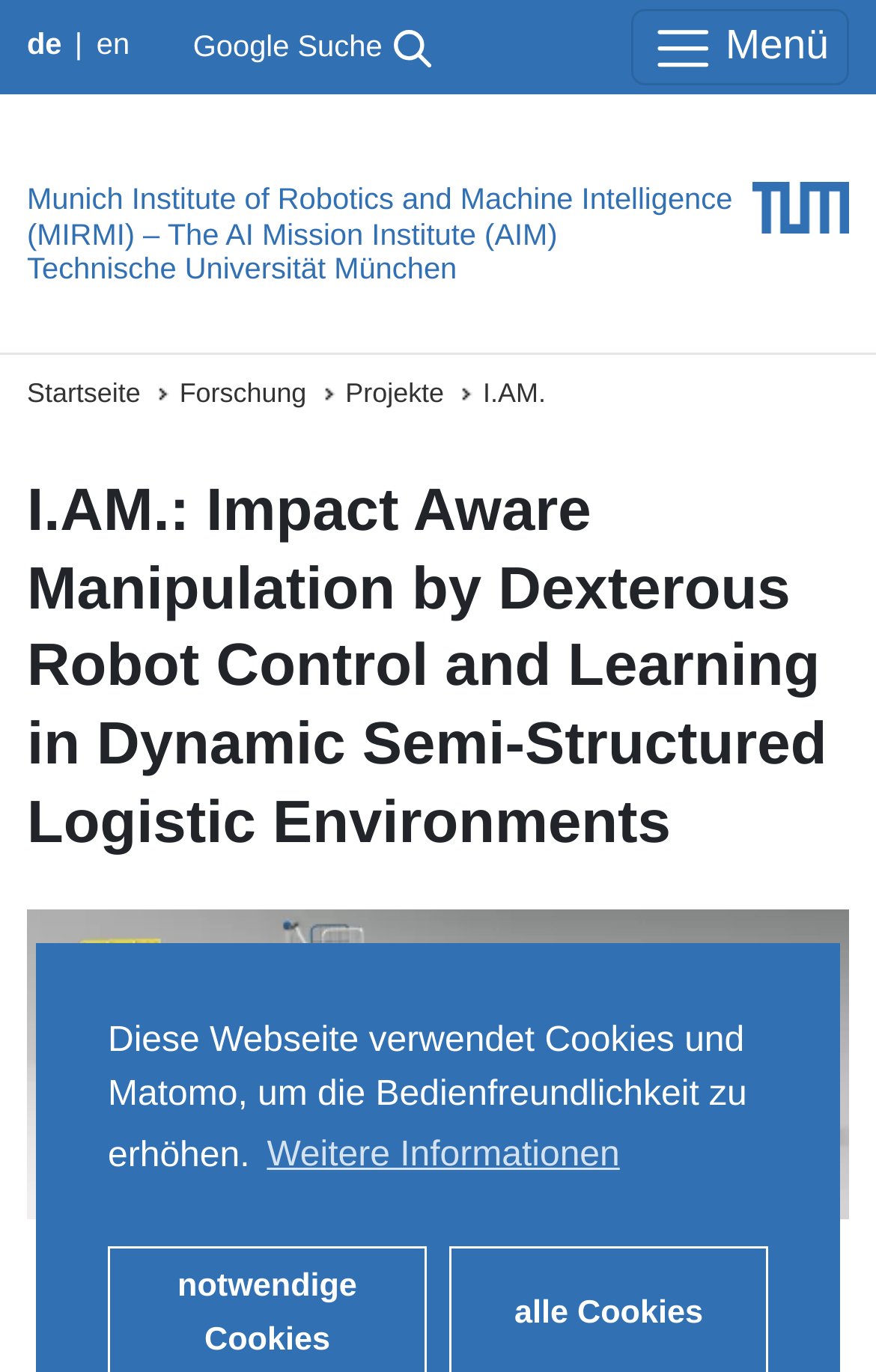What is the name of the supervisor?
From the image, respond with a single word or phrase.

Prof. Dr.-Ing. Sami Haddadin